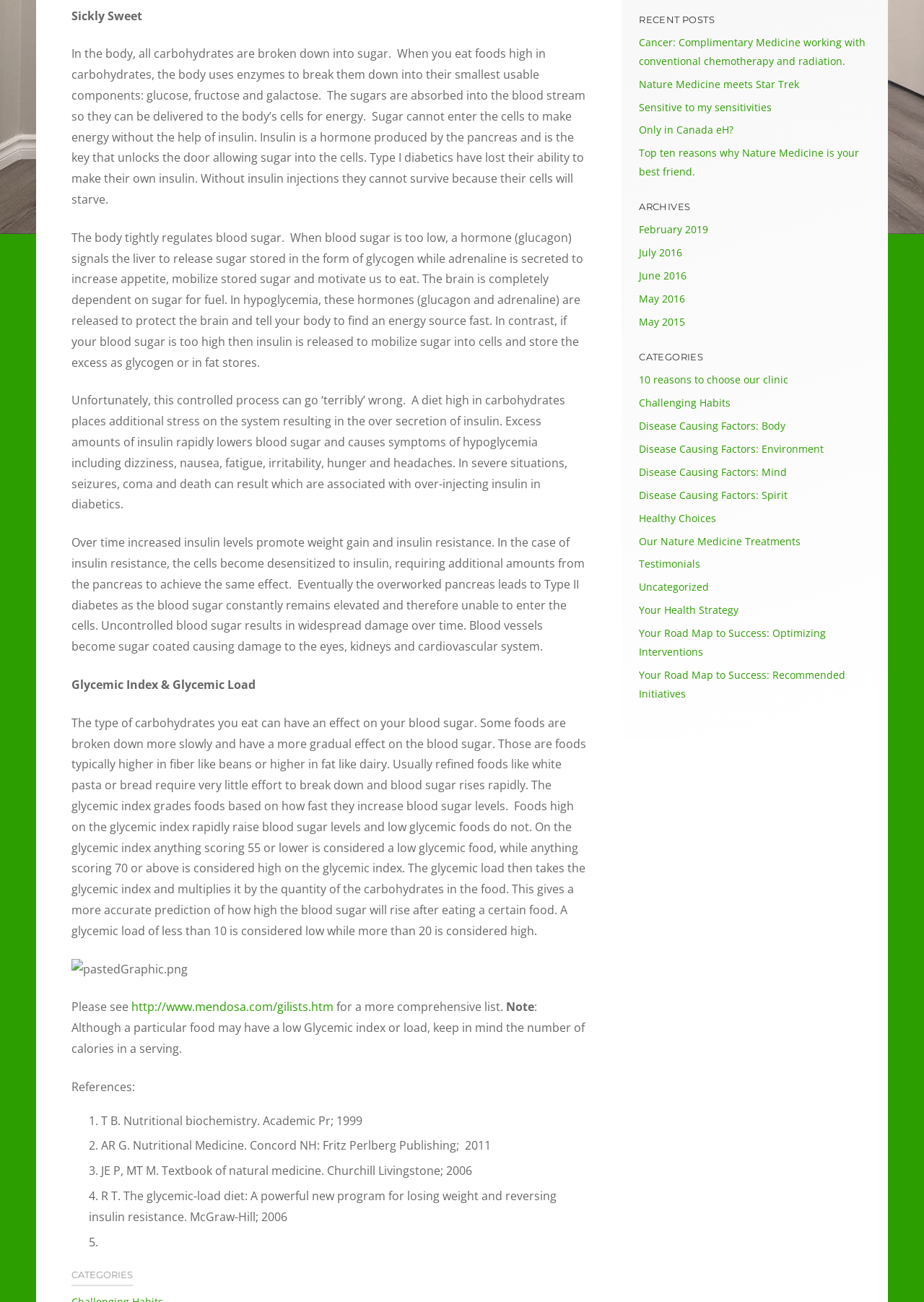Please find the bounding box for the following UI element description. Provide the coordinates in (top-left x, top-left y, bottom-right x, bottom-right y) format, with values between 0 and 1: Your Health Strategy

[0.692, 0.463, 0.799, 0.474]